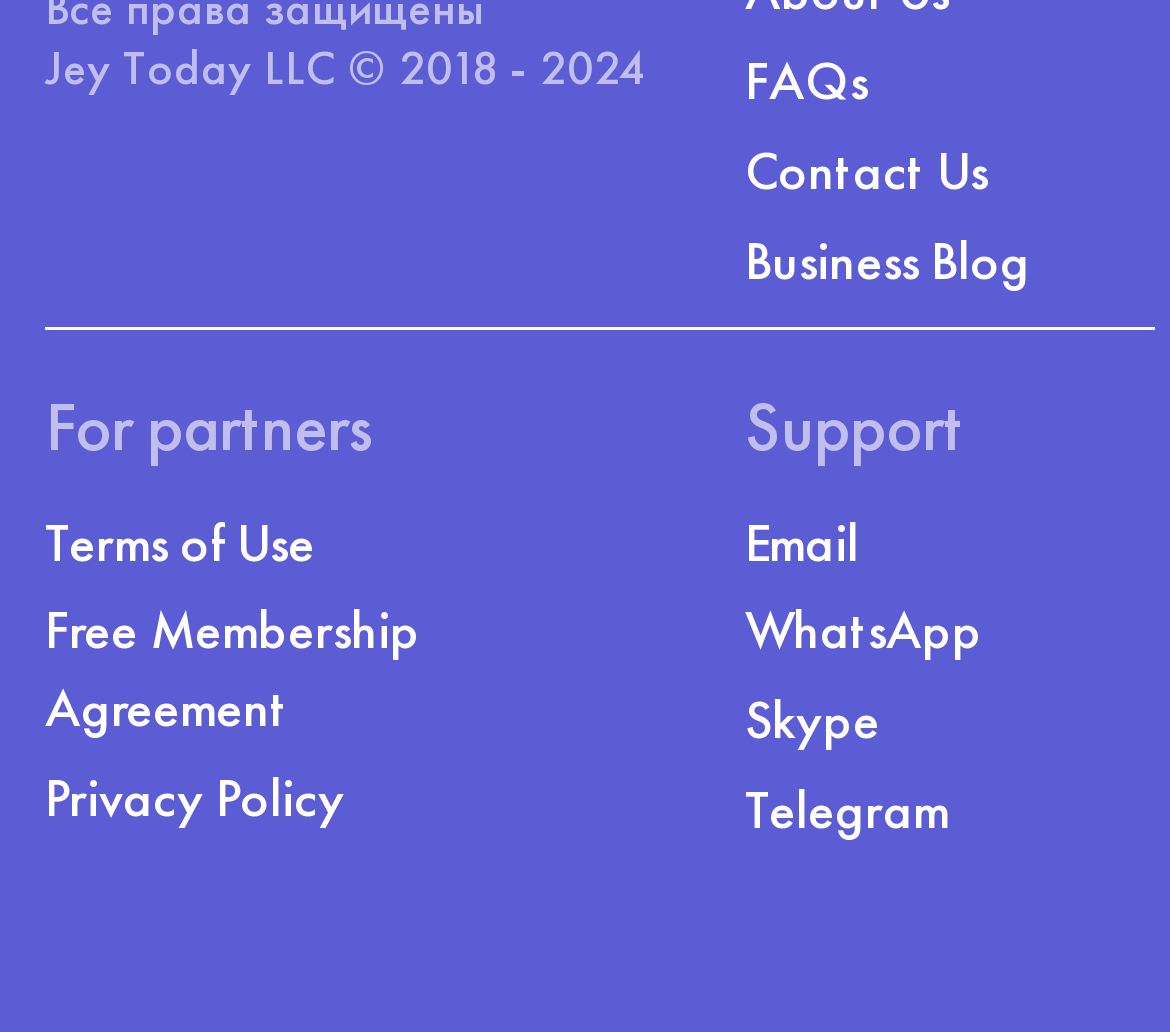Please give a succinct answer using a single word or phrase:
How many headings are on the webpage?

2